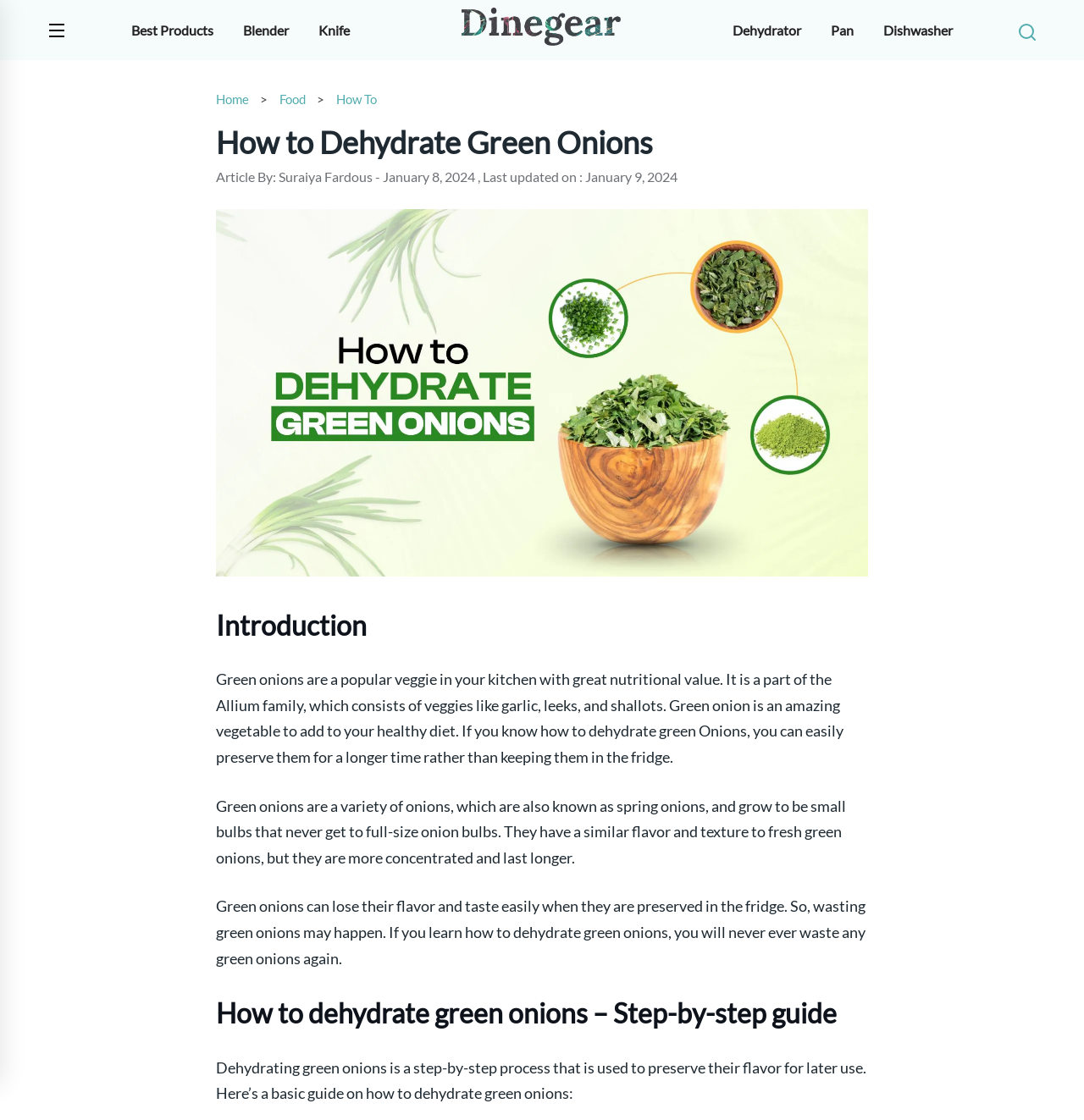Specify the bounding box coordinates of the area that needs to be clicked to achieve the following instruction: "Click on the 'Food' link".

[0.258, 0.081, 0.282, 0.095]